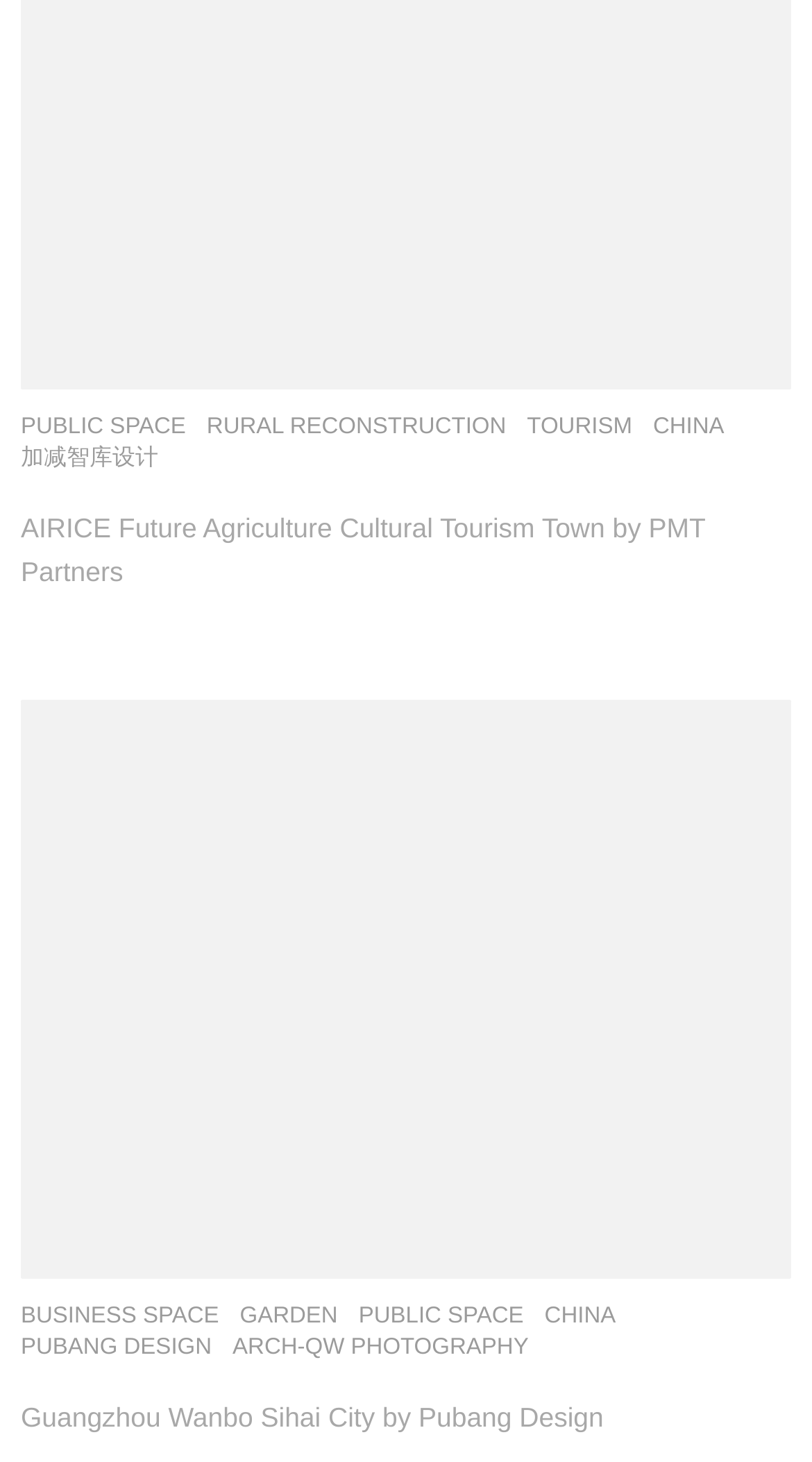How many links are in the header?
Using the details from the image, give an elaborate explanation to answer the question.

I counted the number of links in the header section, which includes 'PUBLIC SPACE', 'RURAL RECONSTRUCTION', 'TOURISM', 'CHINA', '加减智库设计', 'AIRICE Future Agriculture Cultural Tourism Town by PMT Partners', and found that there are 7 links in total.